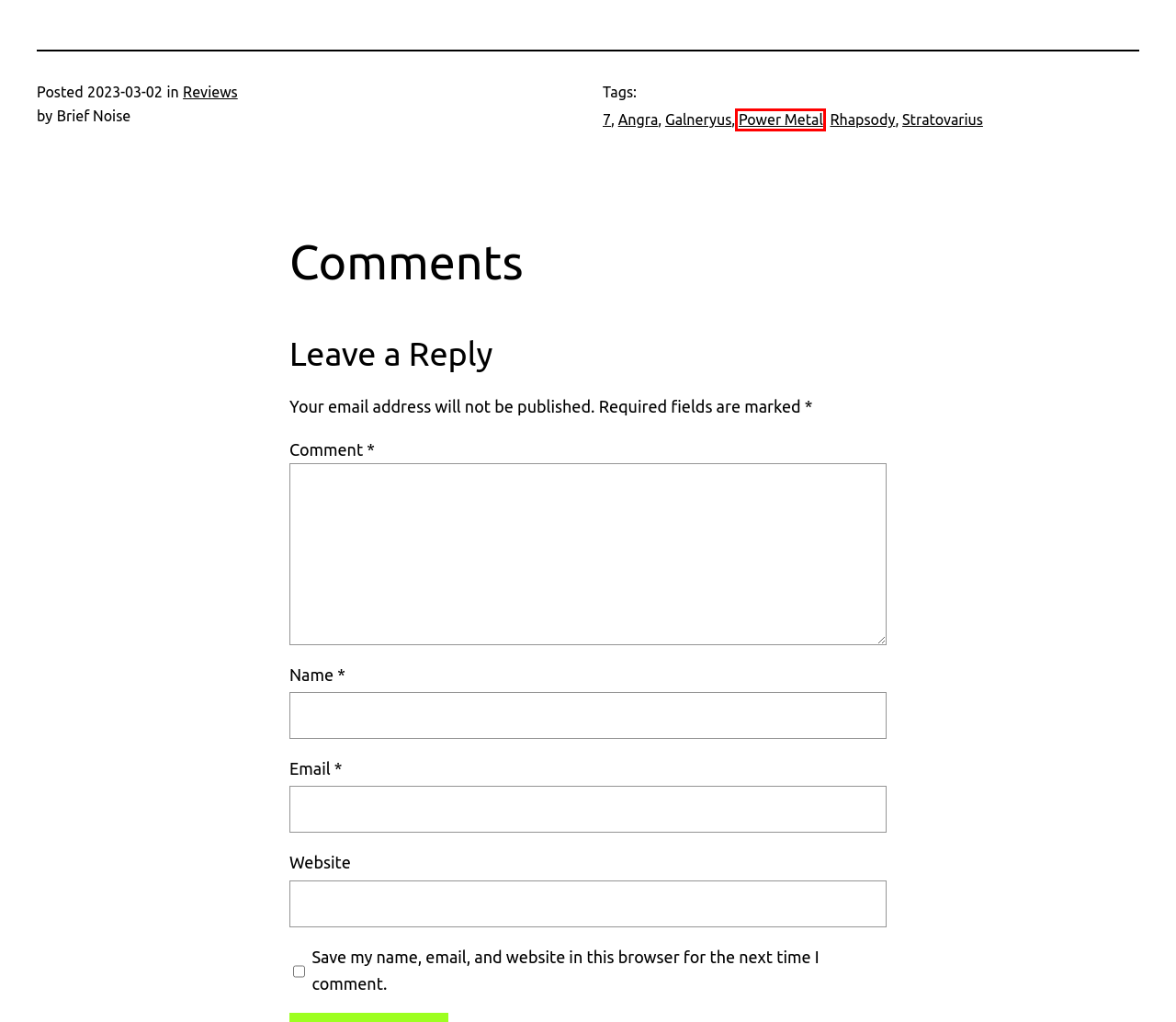You are given a screenshot of a webpage within which there is a red rectangle bounding box. Please choose the best webpage description that matches the new webpage after clicking the selected element in the bounding box. Here are the options:
A. Blog Tool, Publishing Platform, and CMS – WordPress.org
B. Brief Noise - Brief metal album reviews
C. Reviews - Brief Noise
D. Galneryus - Brief Noise
E. Power Metal - Brief Noise
F. 7 - Brief Noise
G. Angra - Brief Noise
H. Rhapsody - Brief Noise

E